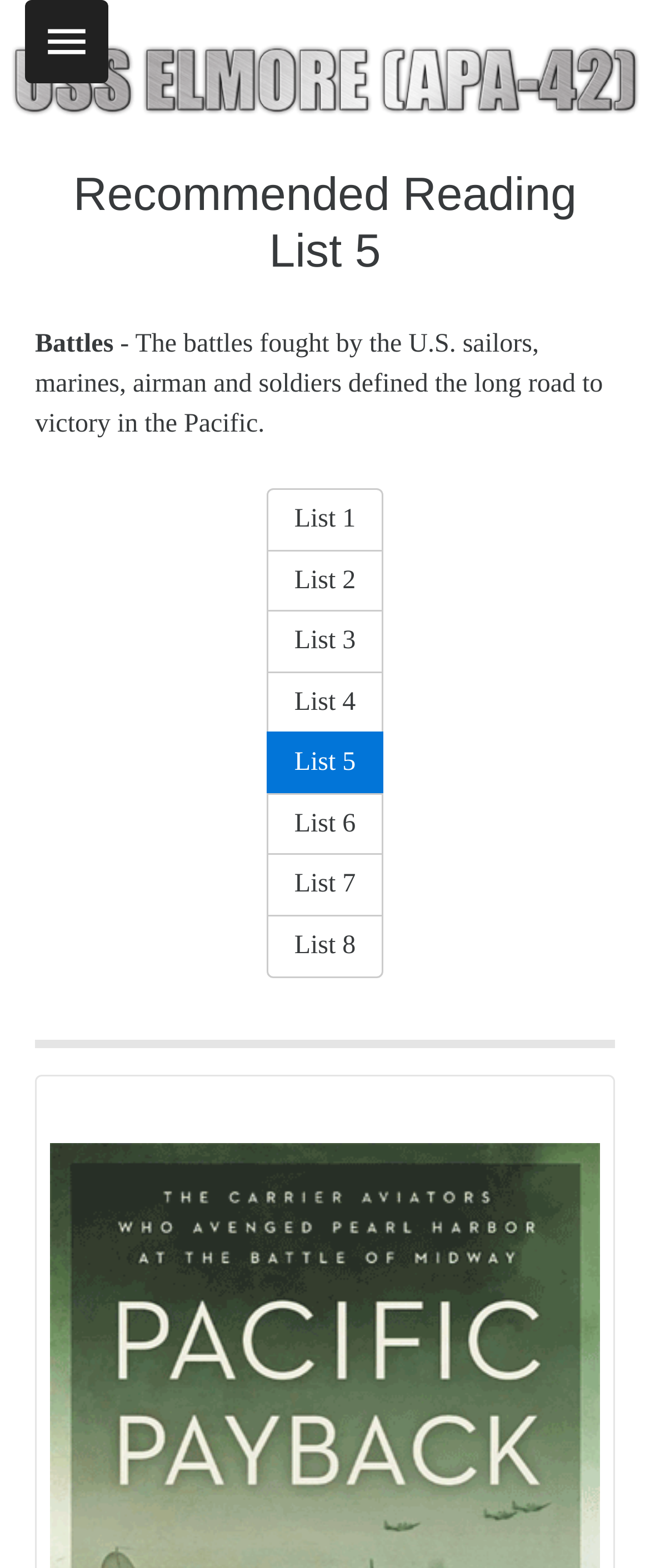Please identify the coordinates of the bounding box that should be clicked to fulfill this instruction: "click the menu".

[0.064, 0.011, 0.141, 0.043]